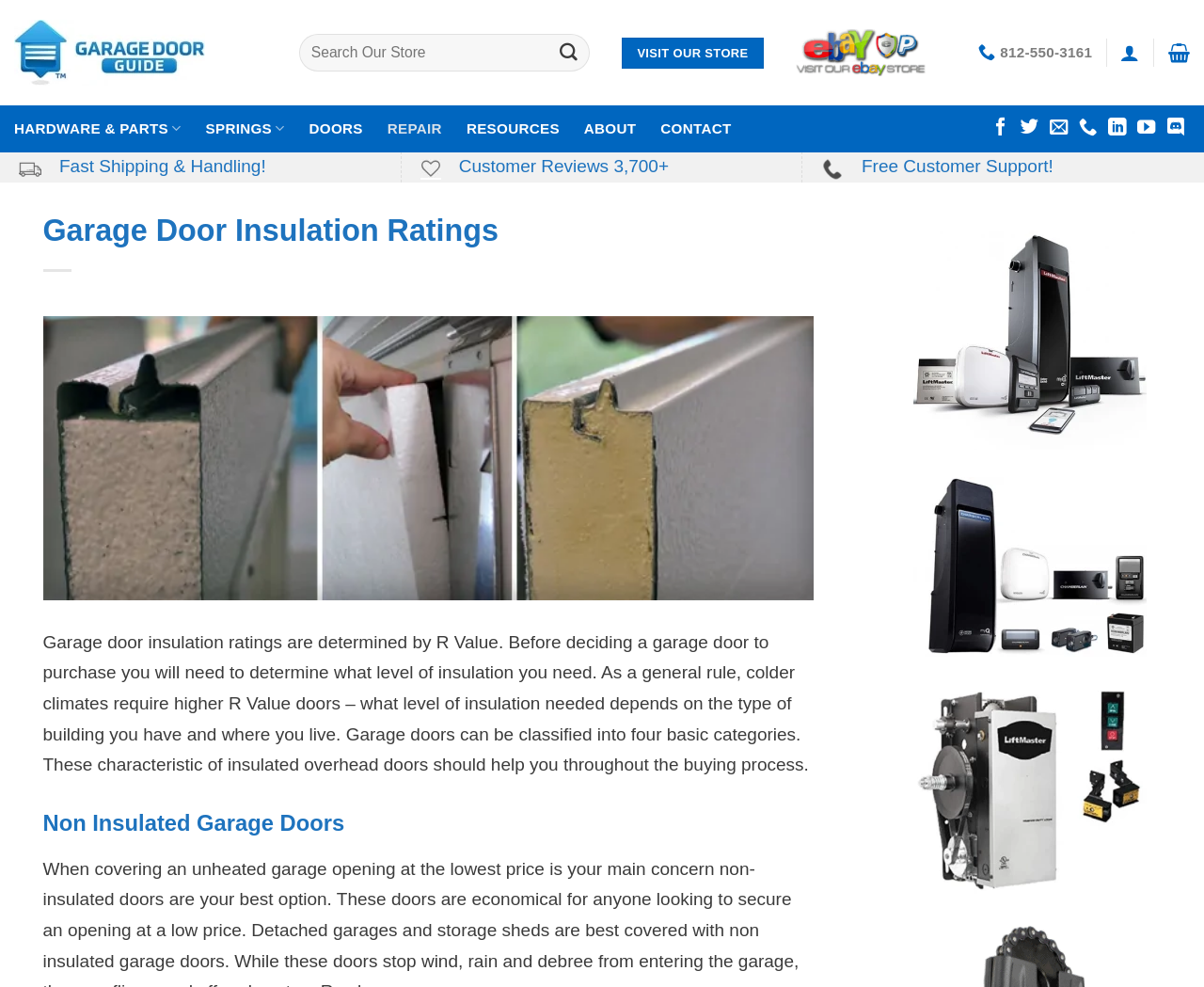Determine the bounding box for the HTML element described here: "Fast Shipping & Handling!". The coordinates should be given as [left, top, right, bottom] with each number being a float between 0 and 1.

[0.049, 0.158, 0.221, 0.178]